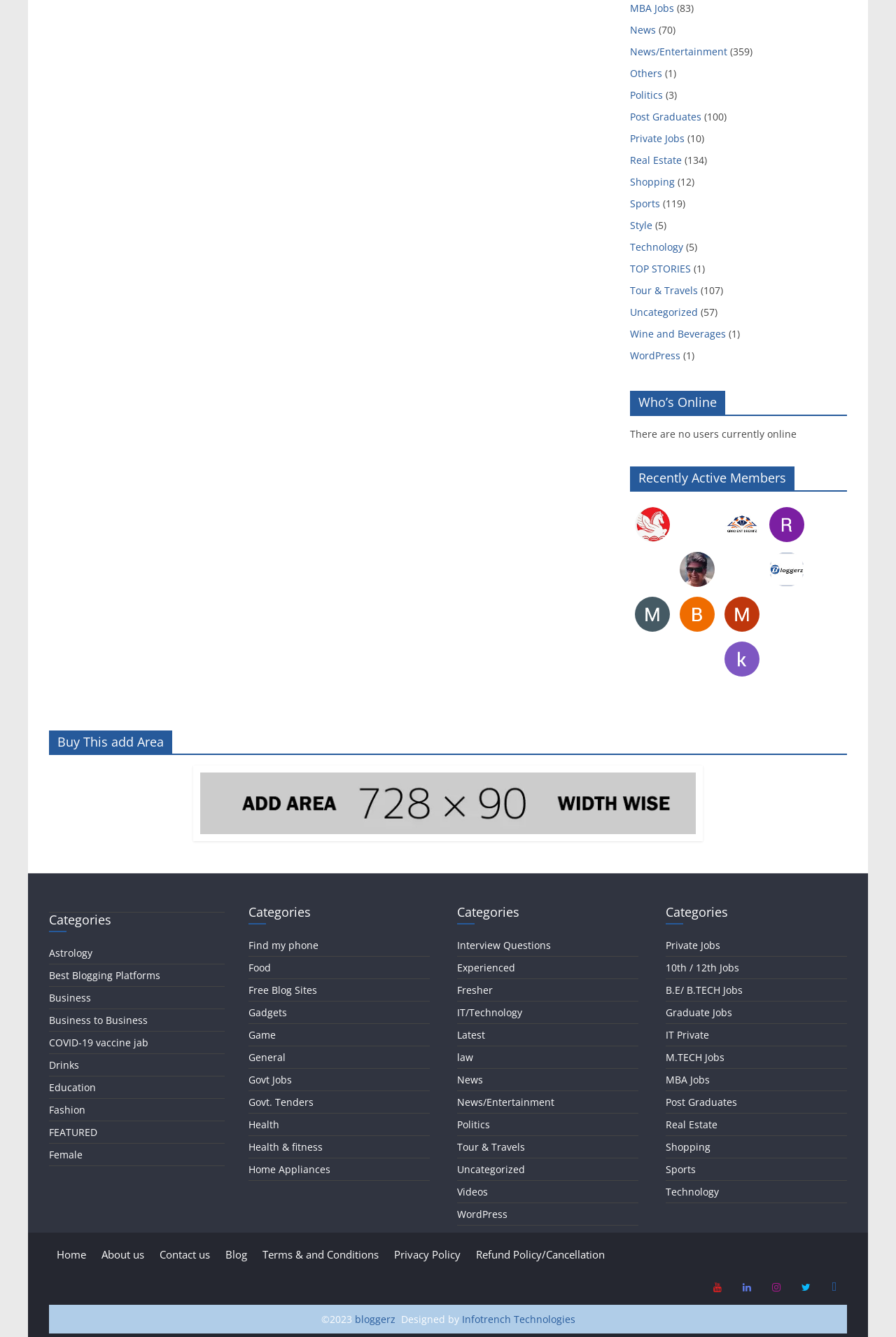Could you find the bounding box coordinates of the clickable area to complete this instruction: "Click on TOP STORIES"?

[0.703, 0.196, 0.771, 0.206]